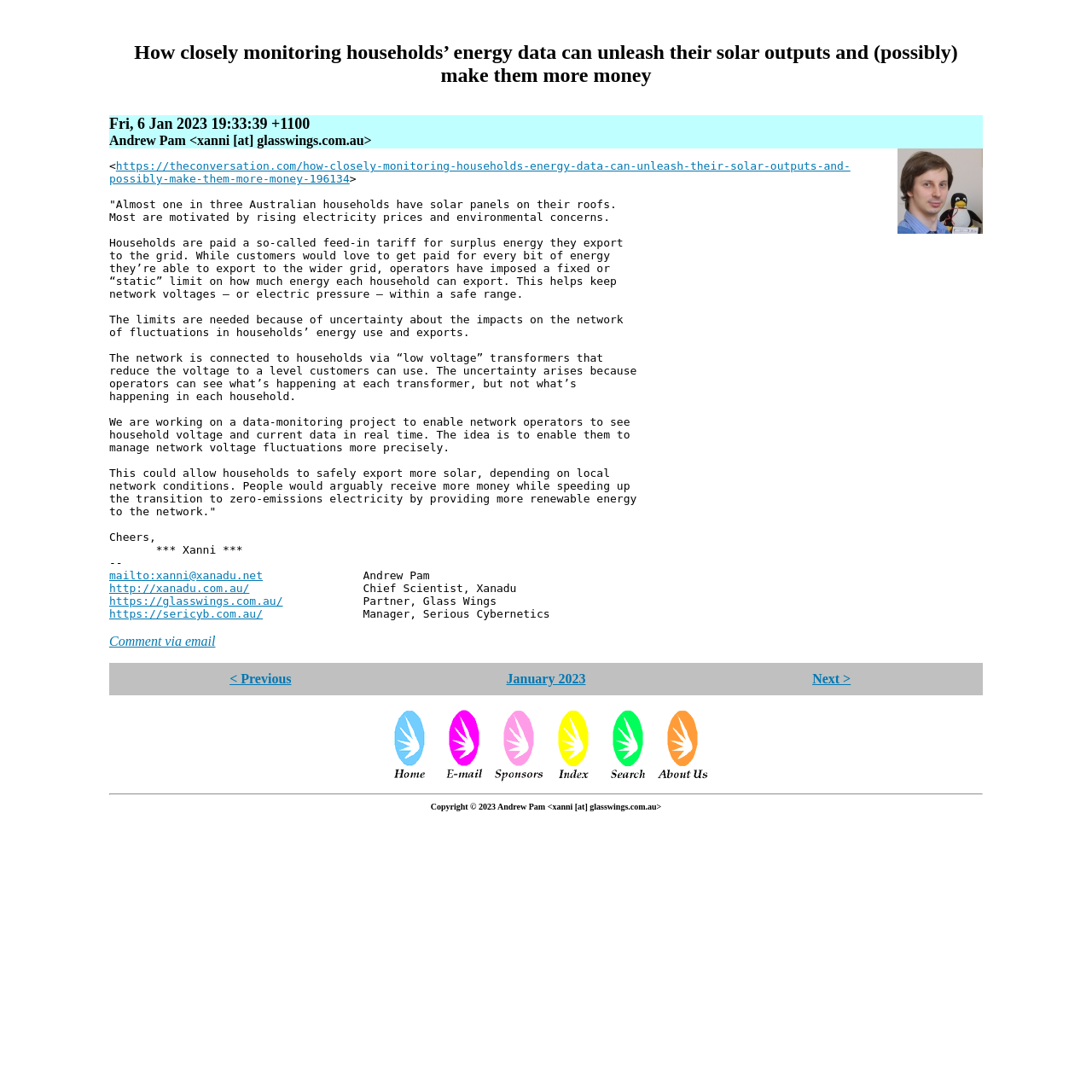Use a single word or phrase to respond to the question:
What is the topic of this article?

Households' energy data and solar outputs